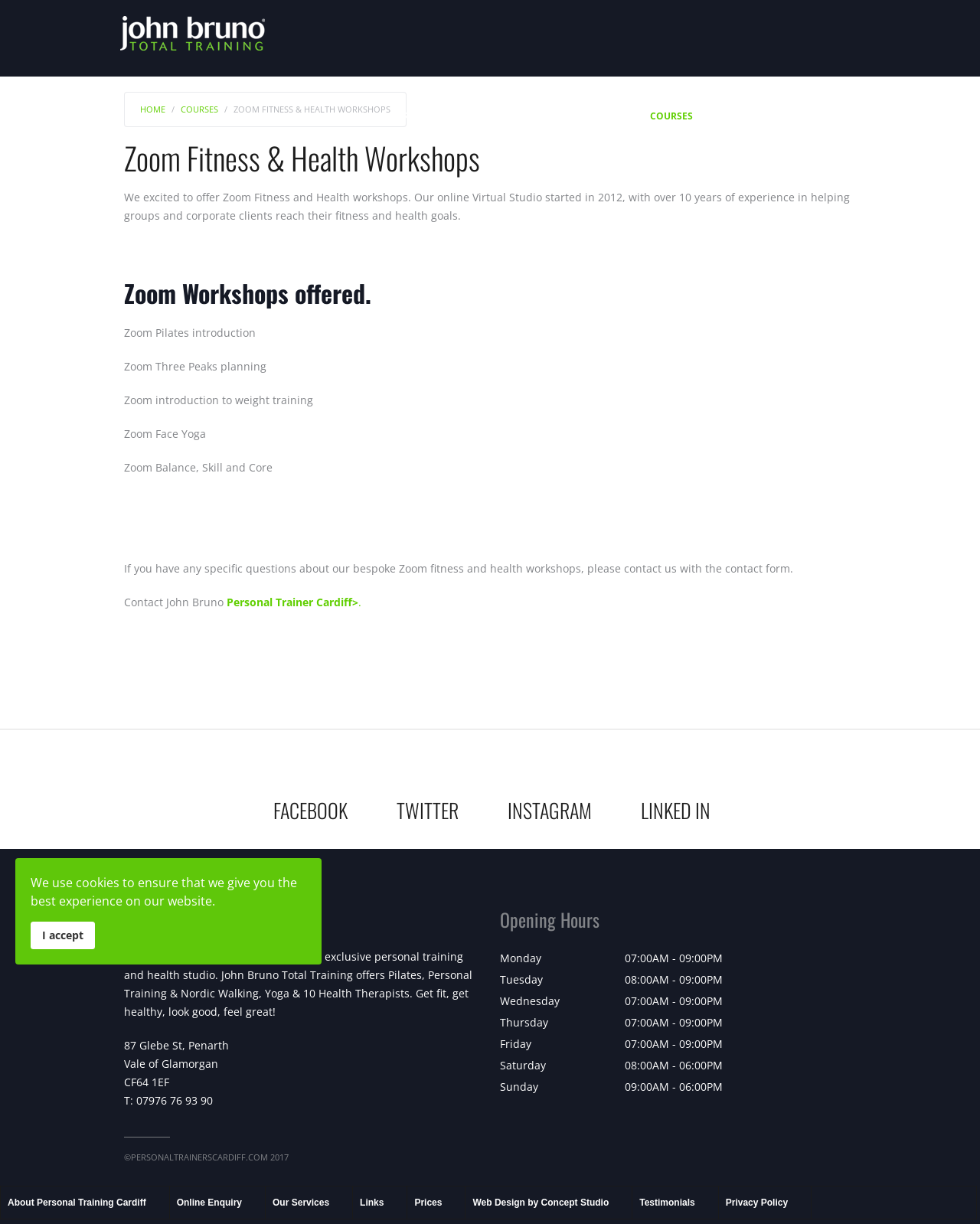Provide a single word or phrase answer to the question: 
What is the opening hour on Monday?

07:00AM - 09:00PM